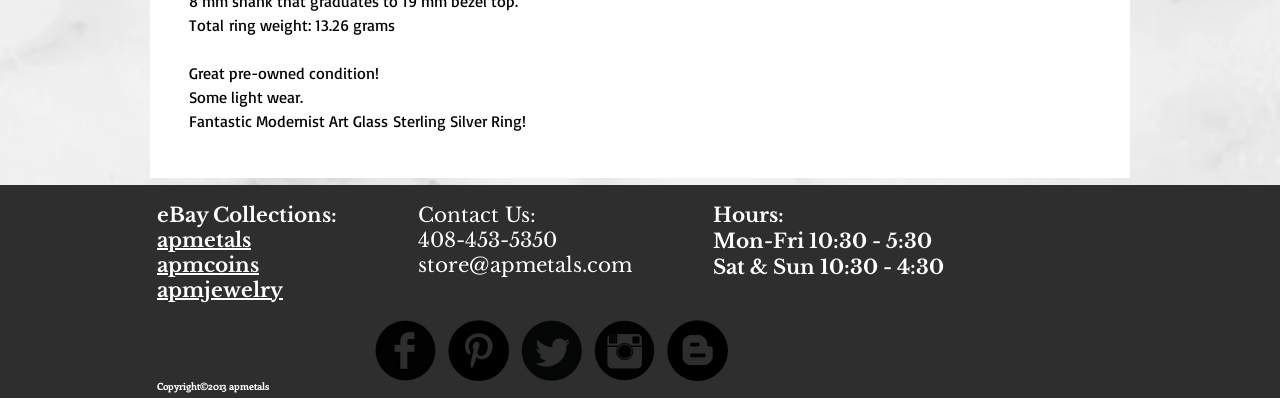Please specify the bounding box coordinates of the clickable region necessary for completing the following instruction: "Visit apmetals' profile". The coordinates must consist of four float numbers between 0 and 1, i.e., [left, top, right, bottom].

[0.123, 0.573, 0.196, 0.633]